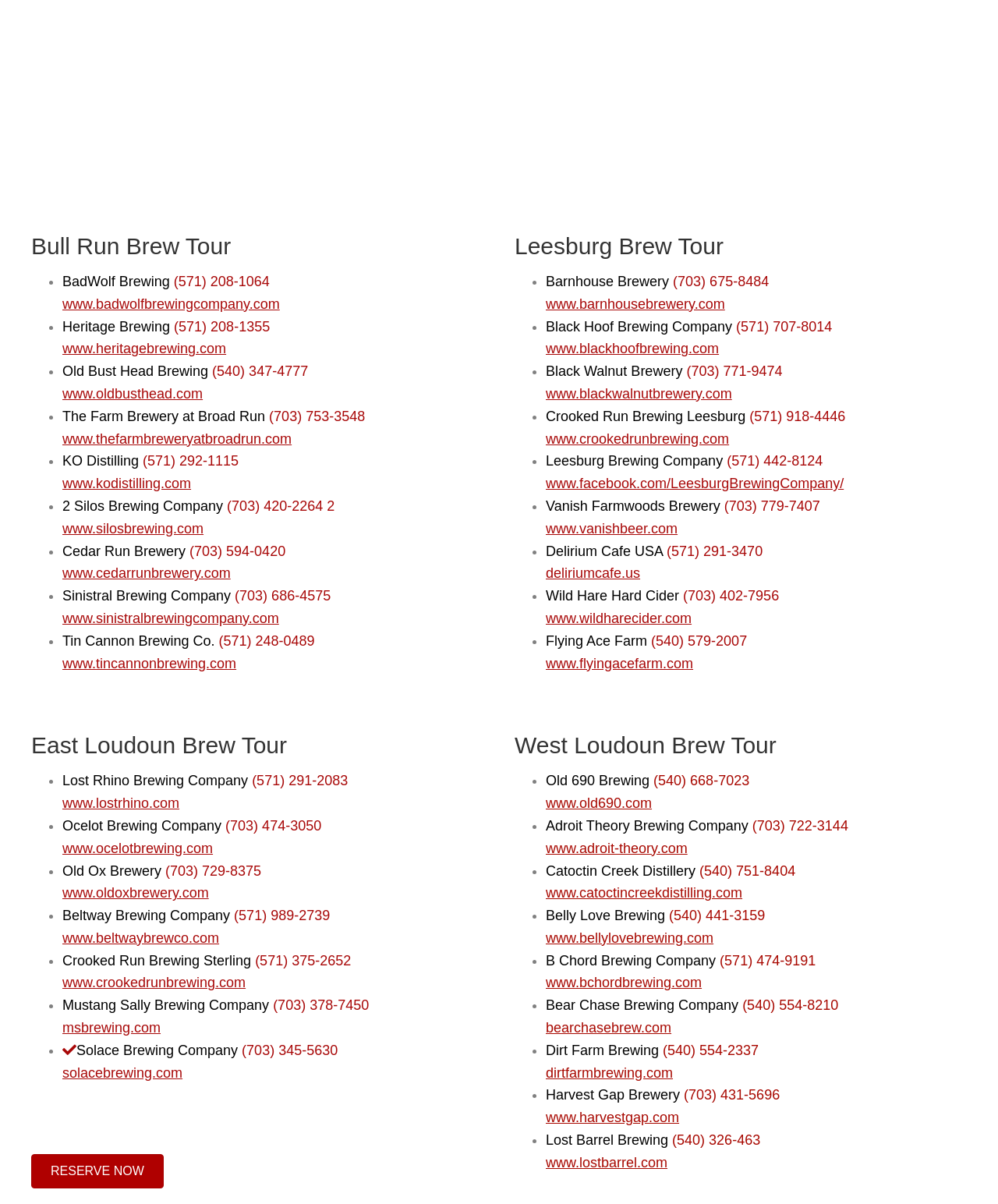Answer the question below in one word or phrase:
What is the name of the last brewery listed under West Loudoun Brew Tour?

Lost Barrel Brewing